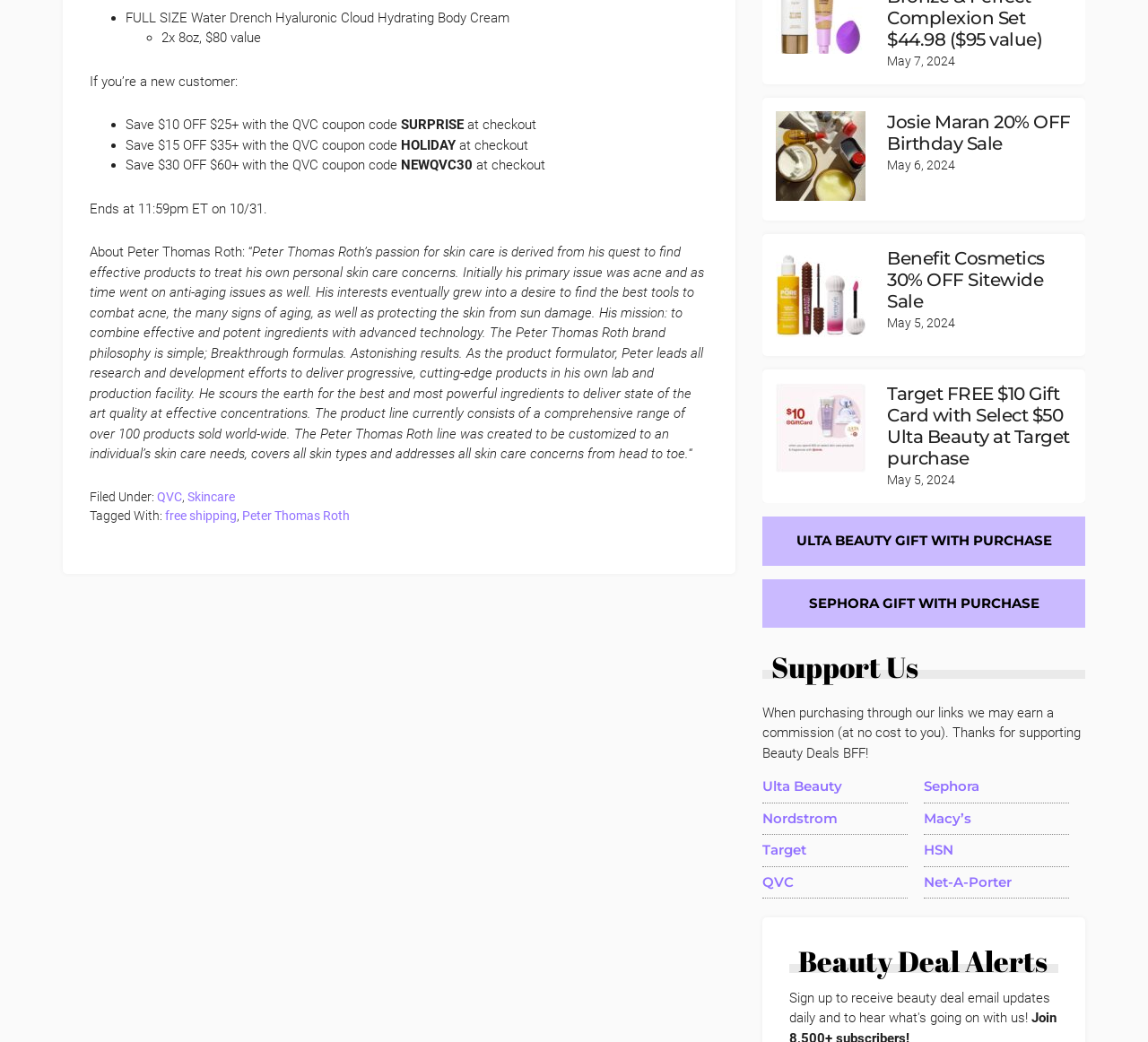Reply to the question with a brief word or phrase: What is the name of the person who founded Peter Thomas Roth?

Peter Thomas Roth